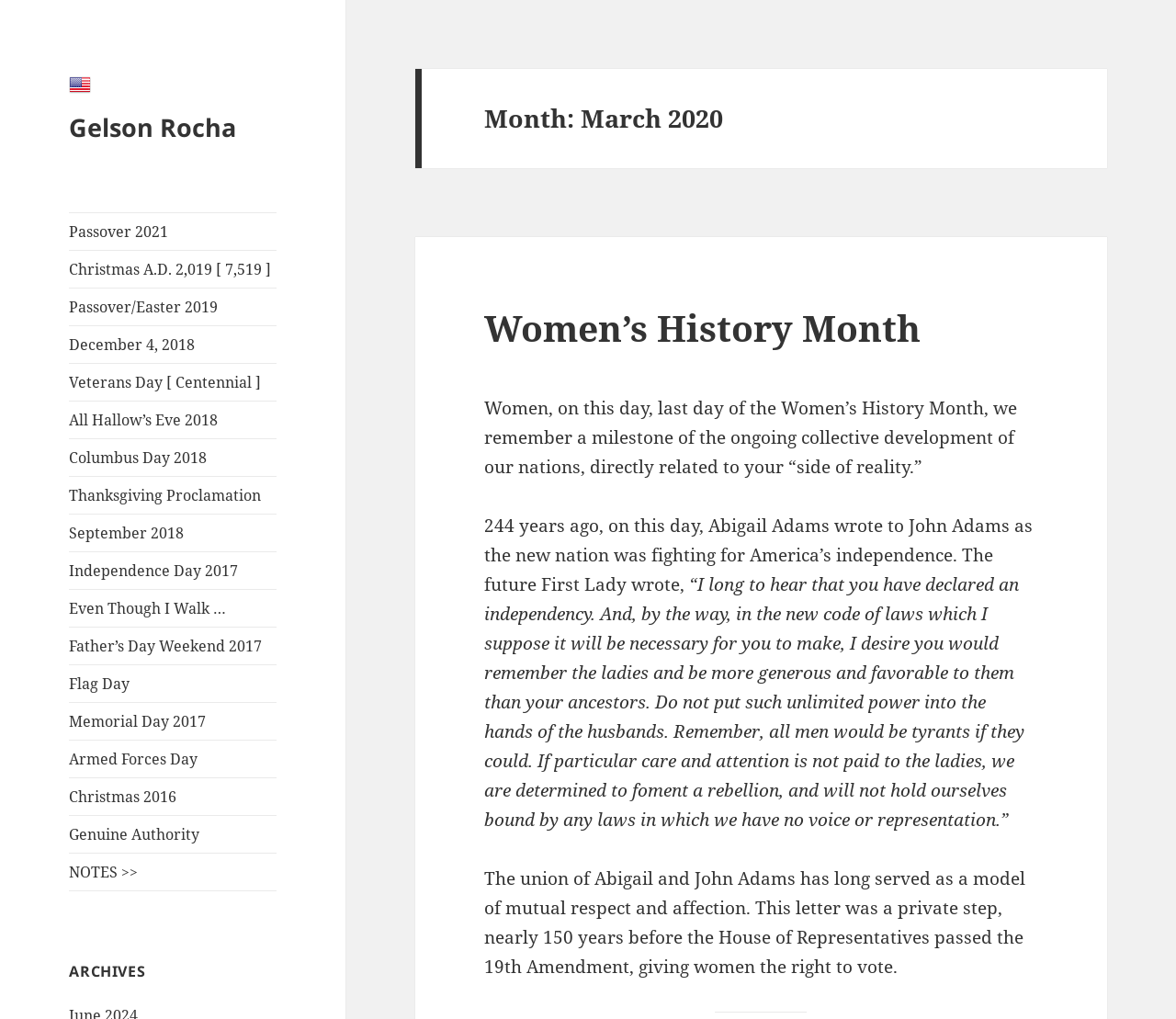What is the significance of March 2020 on this webpage?
Kindly answer the question with as much detail as you can.

The webpage has a heading 'Month: March 2020' and a section dedicated to Women's History Month, indicating that March 2020 is a significant month for this topic.